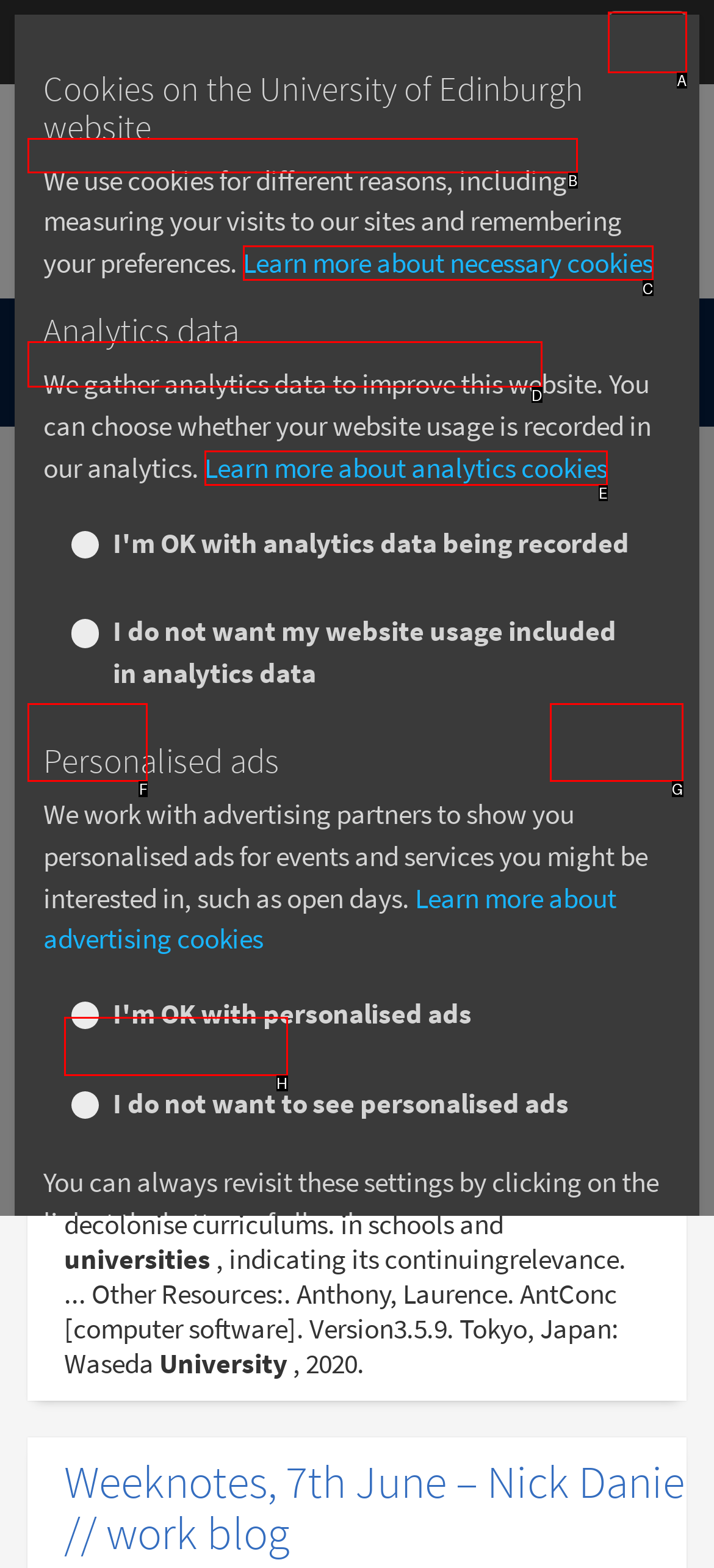Based on the given description: Learn more about necessary cookies, identify the correct option and provide the corresponding letter from the given choices directly.

C